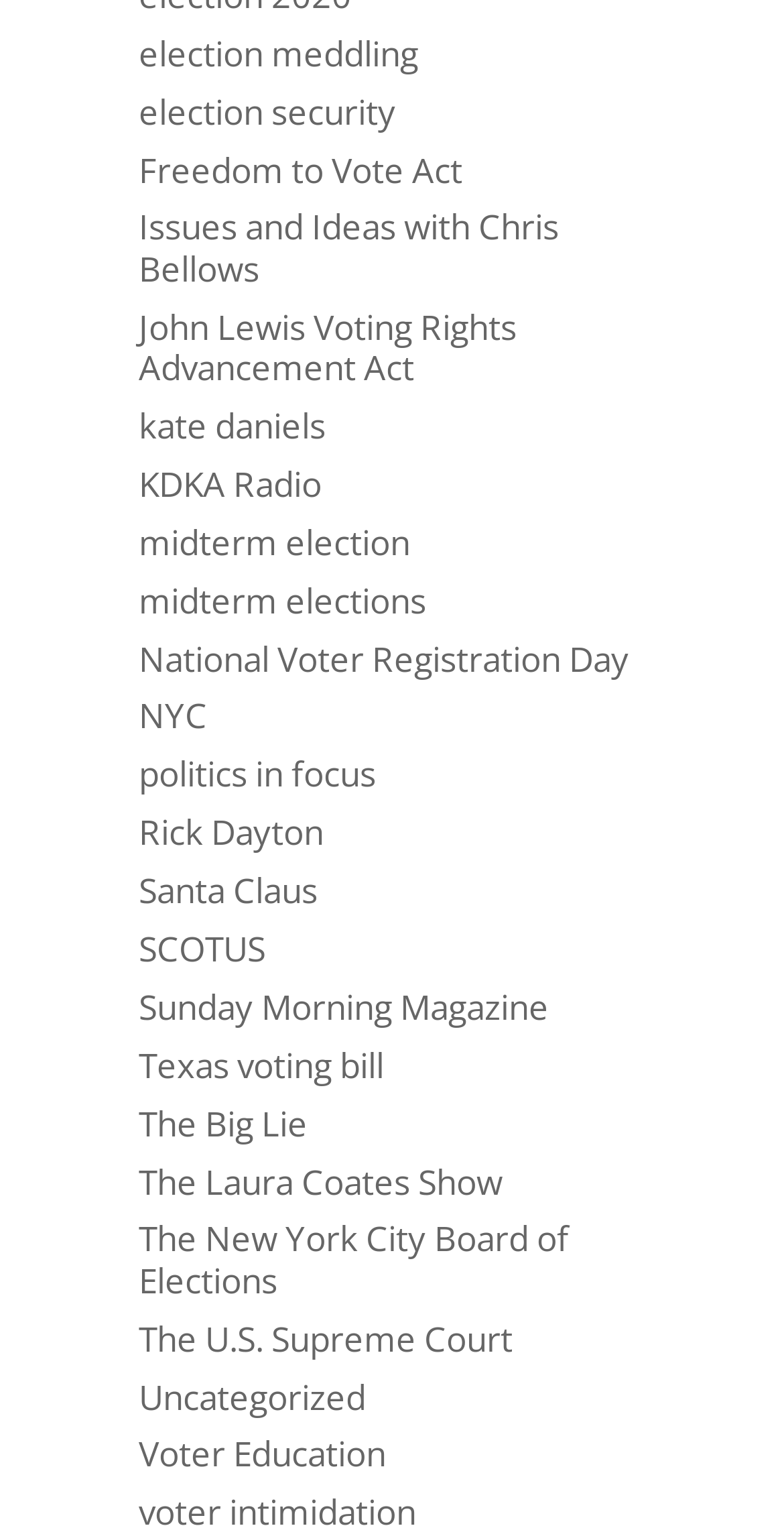Please identify the bounding box coordinates of the element on the webpage that should be clicked to follow this instruction: "click on election meddling". The bounding box coordinates should be given as four float numbers between 0 and 1, formatted as [left, top, right, bottom].

[0.177, 0.019, 0.533, 0.05]